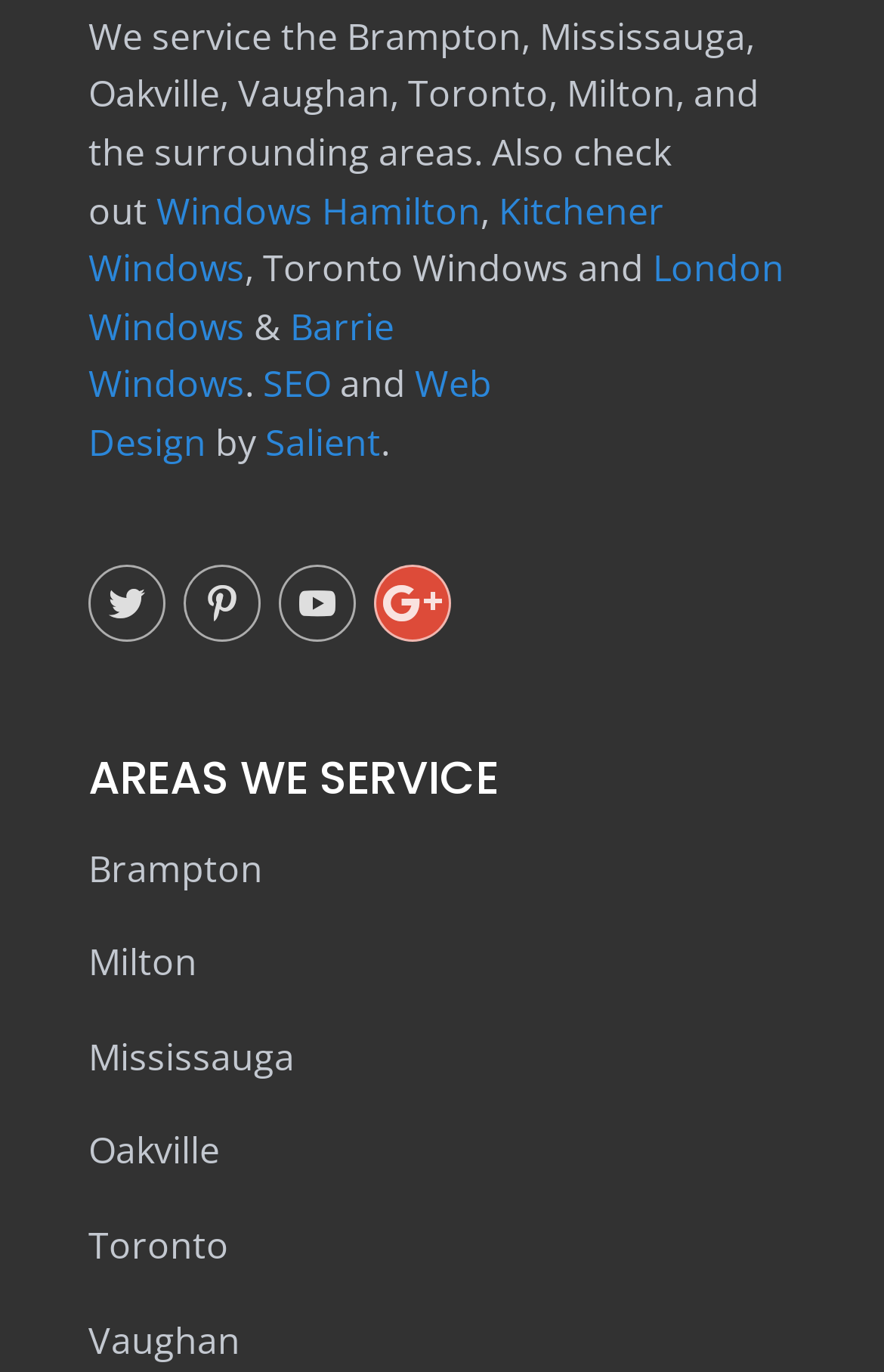What areas does the company service?
Using the details shown in the screenshot, provide a comprehensive answer to the question.

The company services multiple areas, including Brampton, Mississauga, Oakville, Vaughan, Toronto, Milton, and surrounding areas, as indicated by the links and text on the webpage.